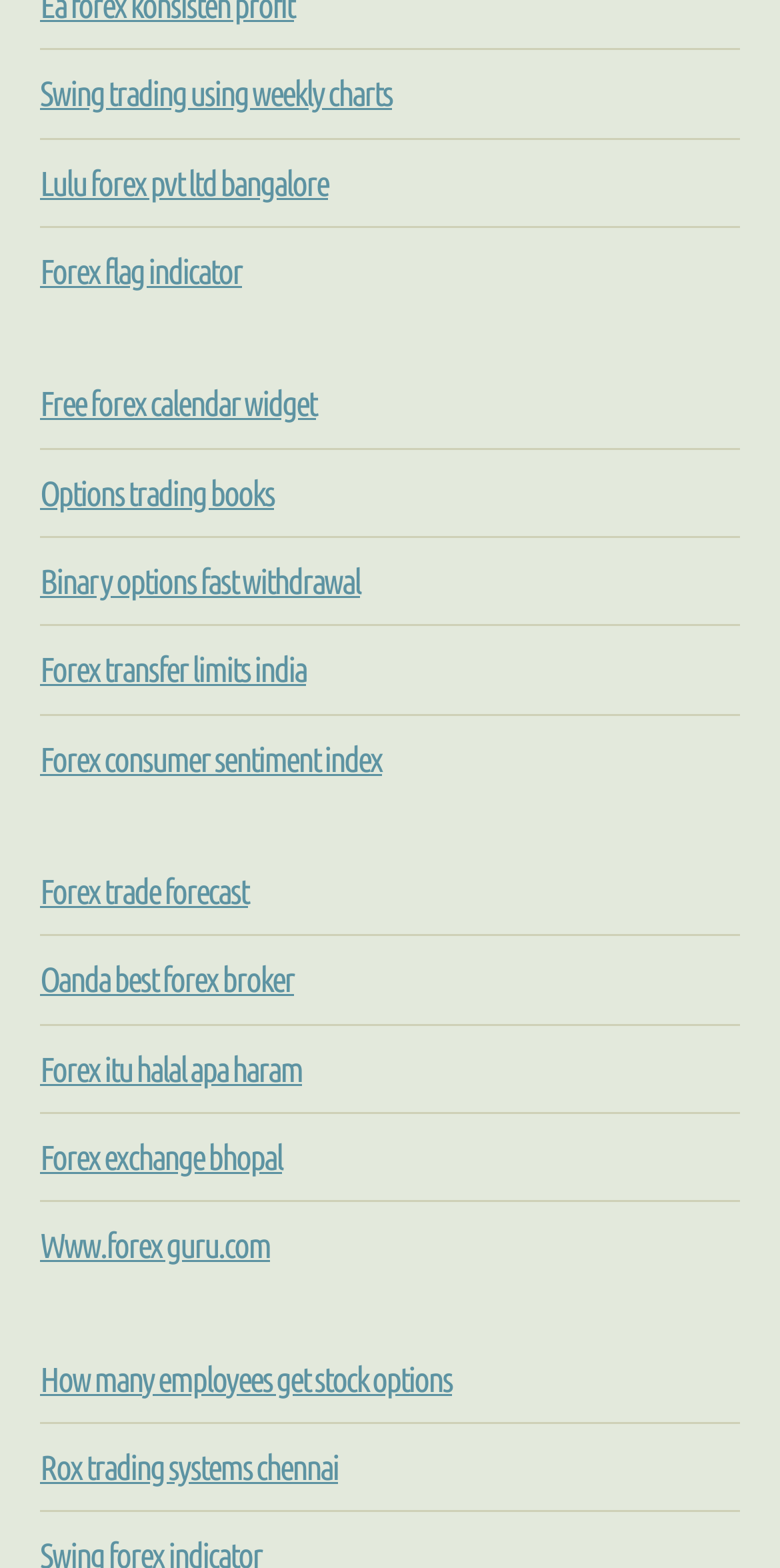Answer with a single word or phrase: 
Are the links on the webpage related to finance?

Yes